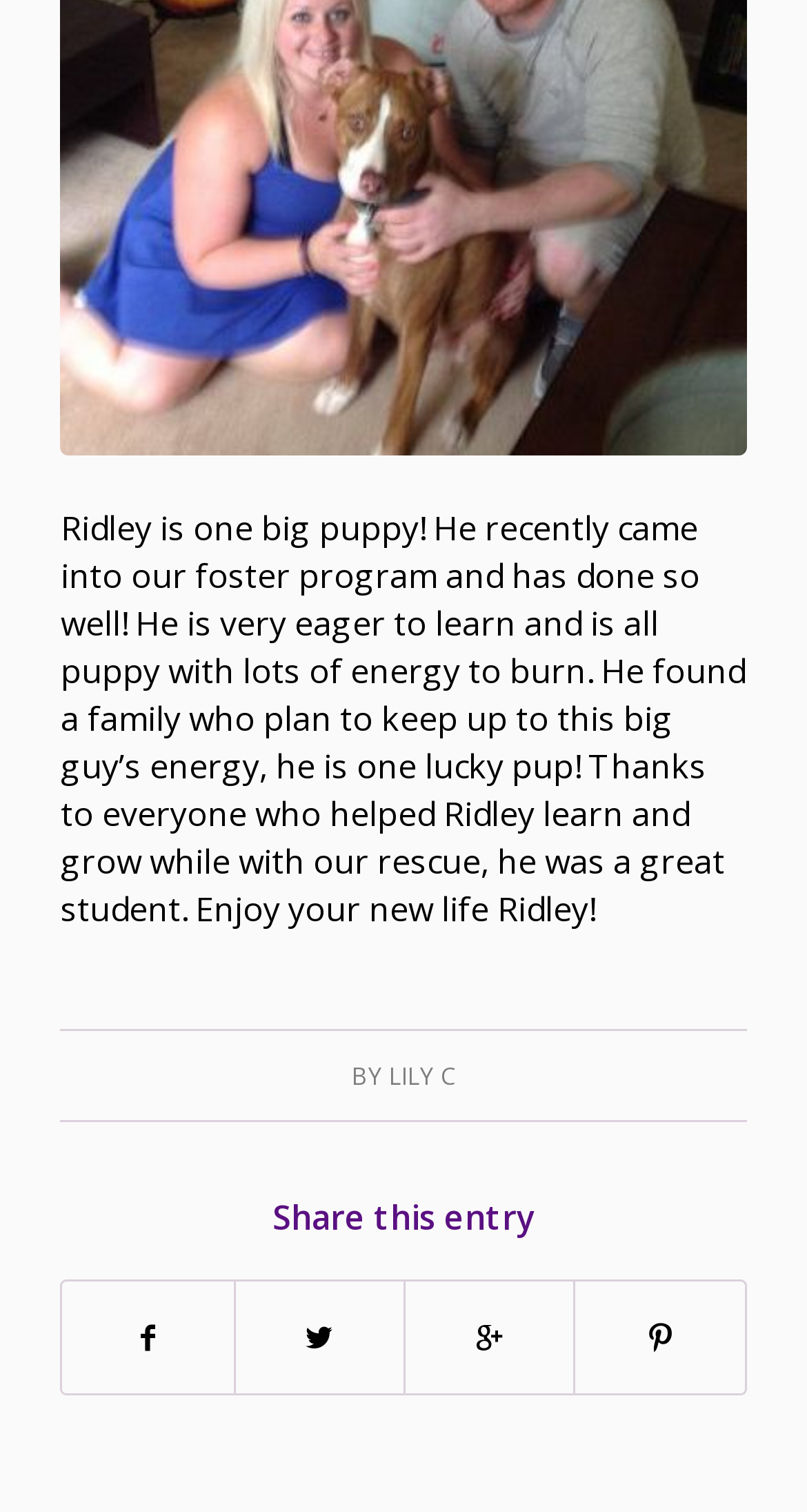Find and provide the bounding box coordinates for the UI element described with: "Share on Facebook".

[0.078, 0.847, 0.289, 0.921]